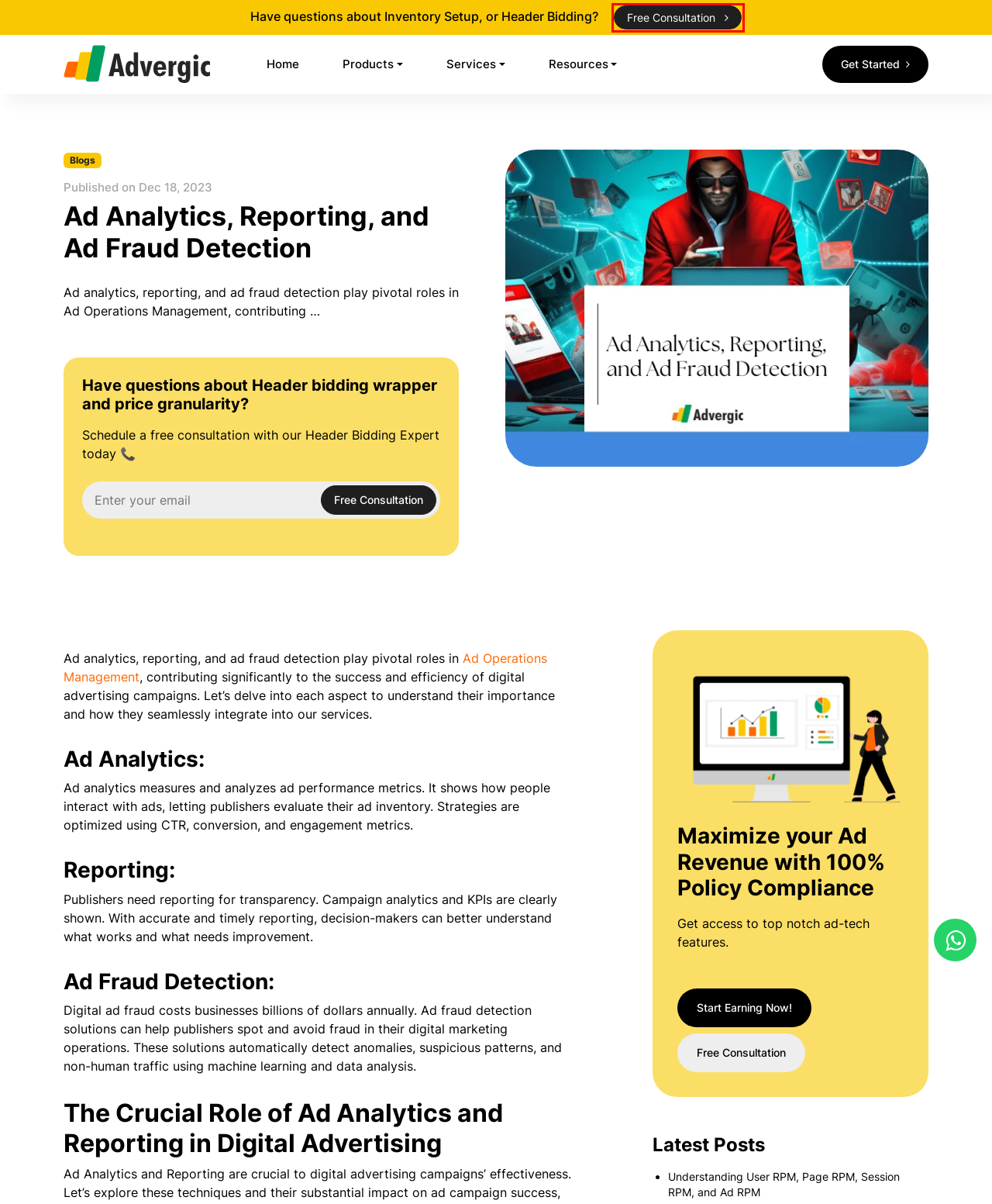Analyze the screenshot of a webpage that features a red rectangle bounding box. Pick the webpage description that best matches the new webpage you would see after clicking on the element within the red bounding box. Here are the candidates:
A. Advergic | Full Service Ad Tech and Ad Optimization Company
B. Branded Video Player - Advergic
C. The Ultimate Guide to Ad Operations Management and Consultation - Advergic
D. Header Bidding - Advergic
E. Free Consultation - Advergic
F. Sign Up - Advergic
G. Contact - Advergic
H. Understanding User RPM, Page RPM, Session RPM, and Ad RPM - Advergic

E